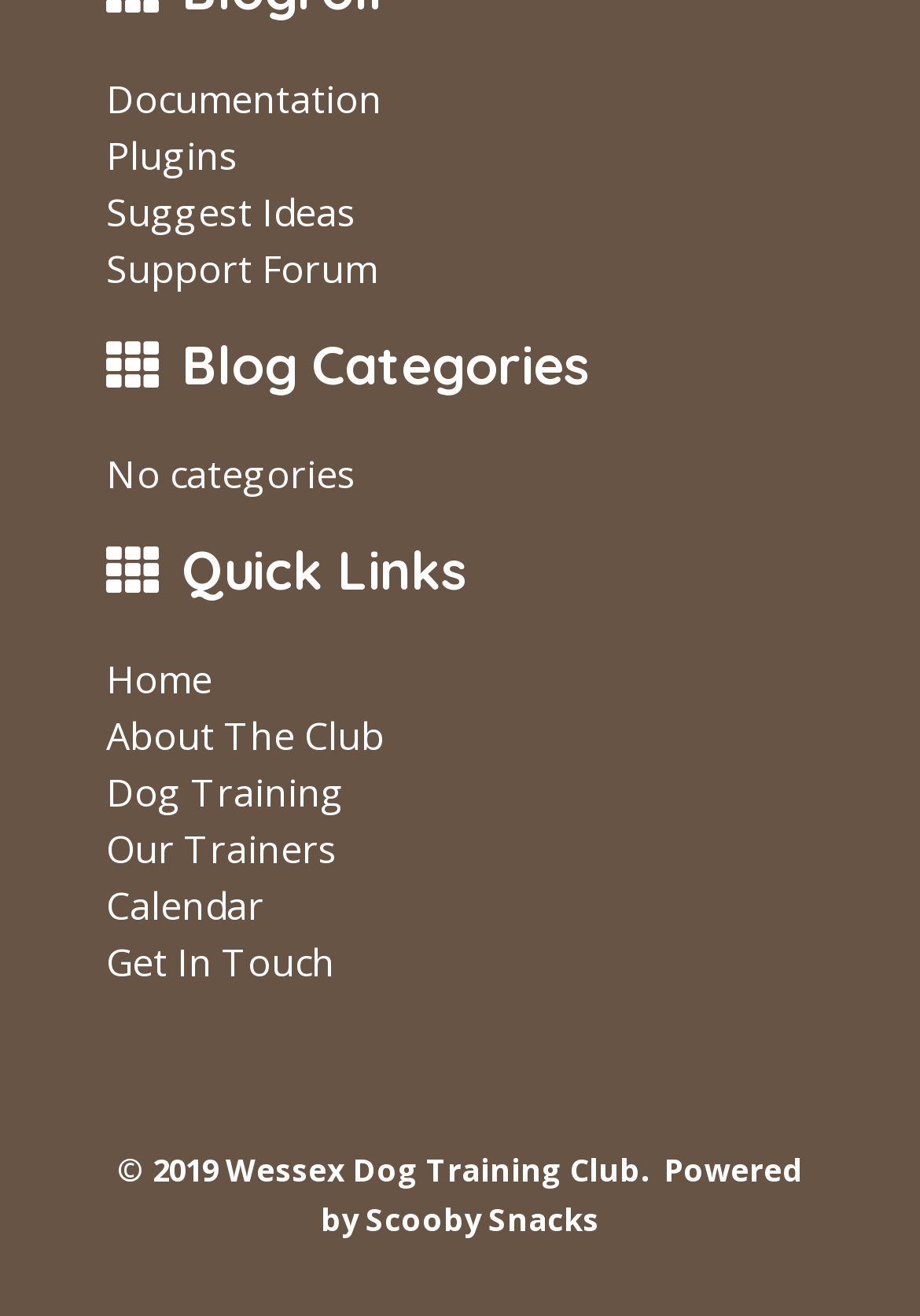How many links are in the Quick Links section?
Examine the image and provide an in-depth answer to the question.

I counted the number of links under the 'Quick Links' heading, which are 'Home', 'About The Club', 'Dog Training', 'Our Trainers', 'Calendar', and 'Get In Touch'. There are 6 links in total.